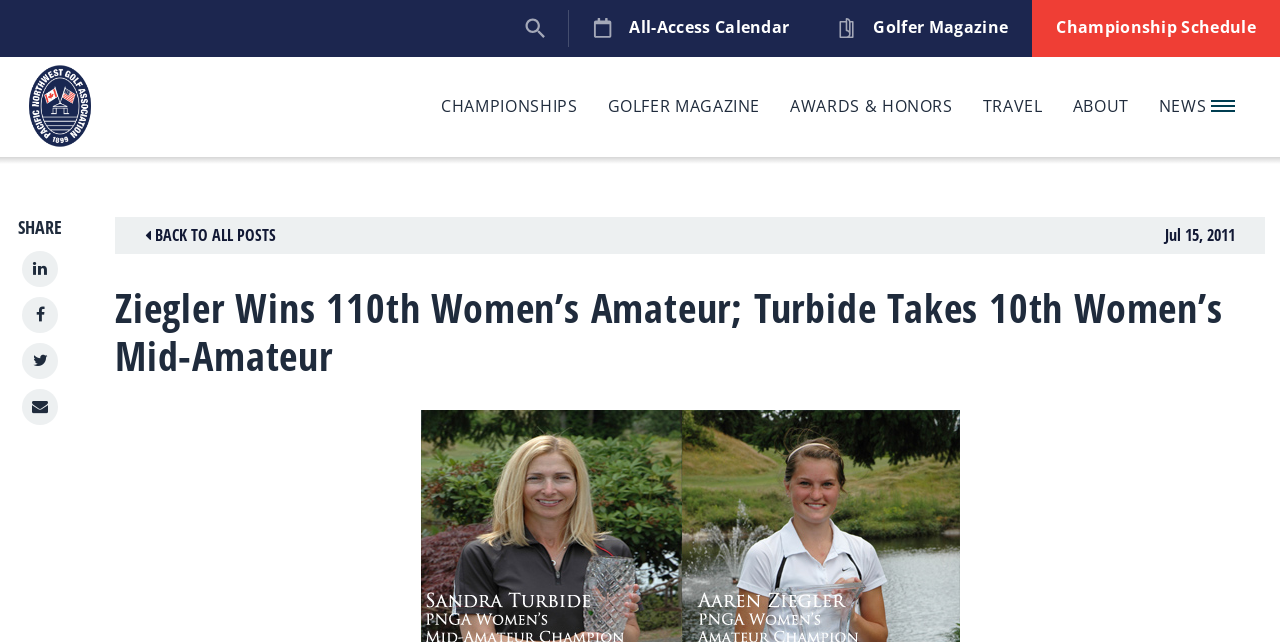Locate the coordinates of the bounding box for the clickable region that fulfills this instruction: "Check the PNGA logo".

[0.0, 0.043, 0.094, 0.286]